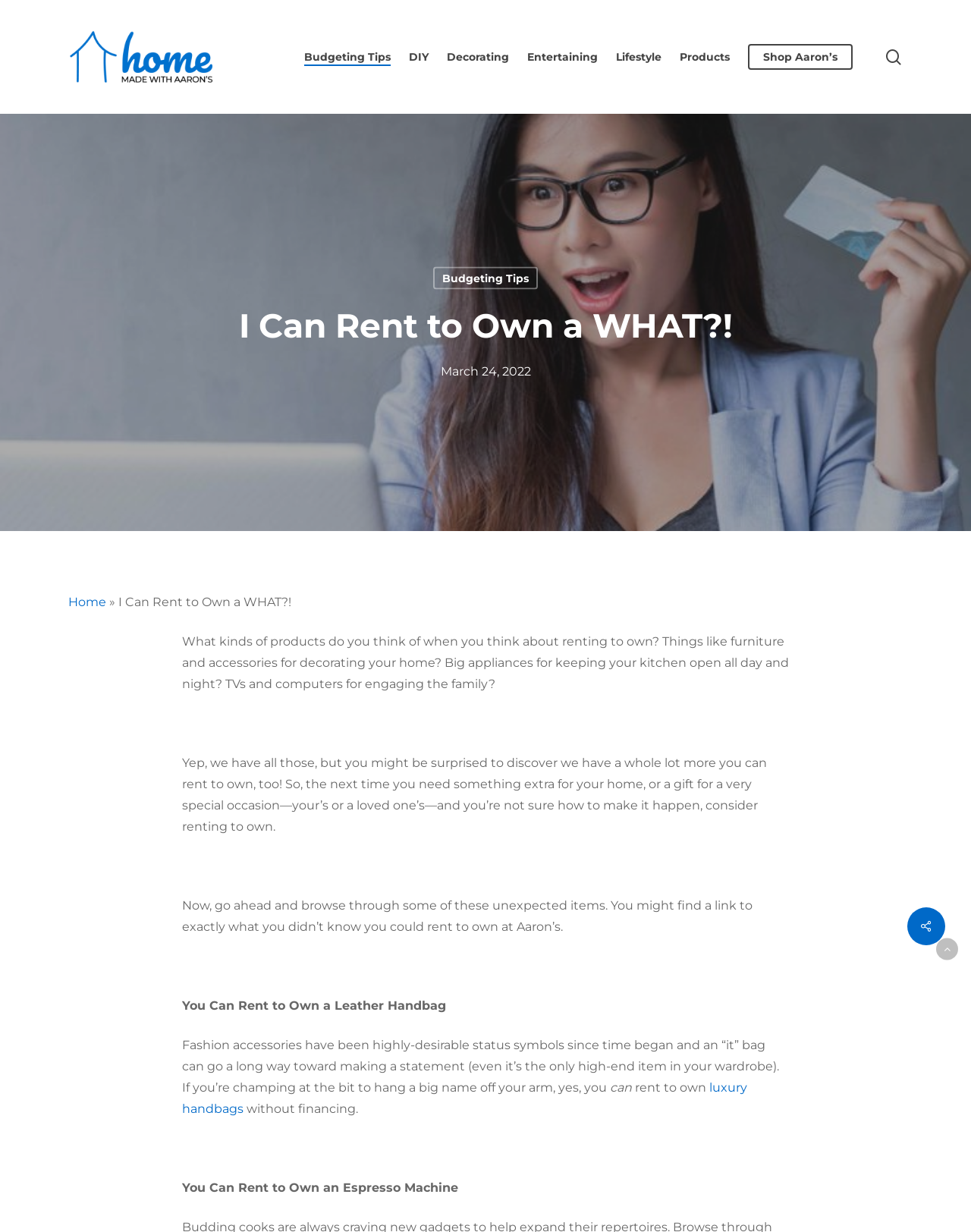Give an in-depth explanation of the webpage layout and content.

This webpage is about renting to own unexpected products for the home. At the top, there is a search bar with a textbox and a "Hit enter to search or ESC to close" instruction. Next to the search bar, there is a "Close Search" link. The website's title, "Home Made with Aaron's", is displayed prominently, accompanied by an image.

Below the title, there are several links to different categories, including "Budgeting Tips", "DIY", "Decorating", "Entertaining", "Lifestyle", "Products", and "Shop Aaron’s". These links are arranged horizontally across the page.

The main content of the page starts with a heading "I Can Rent to Own a WHAT?!" followed by a date, "March 24, 2022". The text then explains that renting to own is not just limited to practical items for the home, but also includes unexpected products.

The page then presents two examples of such unexpected products. The first one is a leather handbag, with a brief description of how fashion accessories can be a status symbol. There is also a link to "luxury handbags" without financing. The second example is an espresso machine, with a brief description of the product.

At the bottom of the page, there are two icons, one with a heart symbol and another with two arrow symbols.